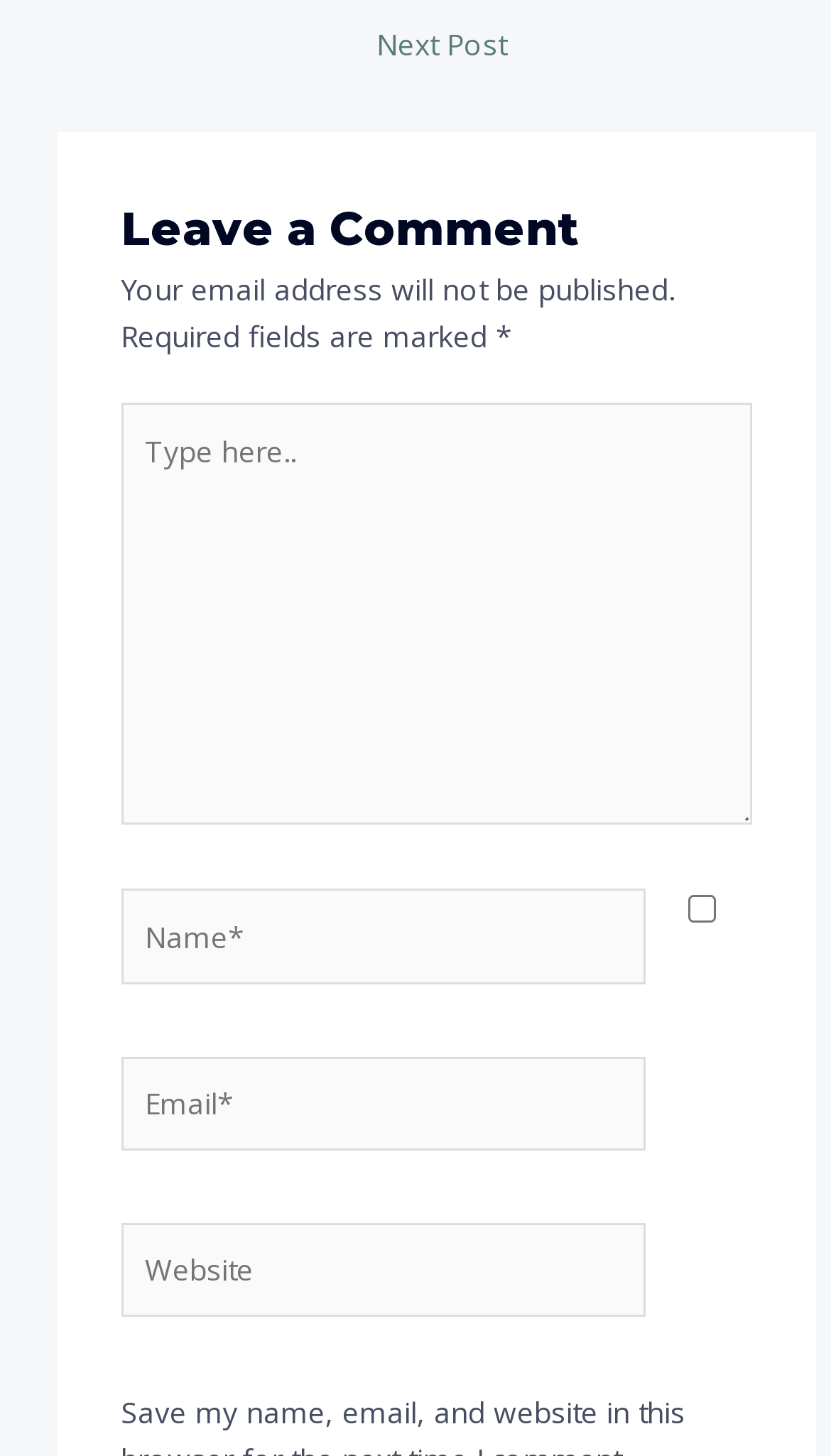How many required fields are there in the comment form?
Please use the image to provide an in-depth answer to the question.

The required fields are marked with an asterisk (*) and there are three of them: 'Name*', 'Email*', and the comment text box.